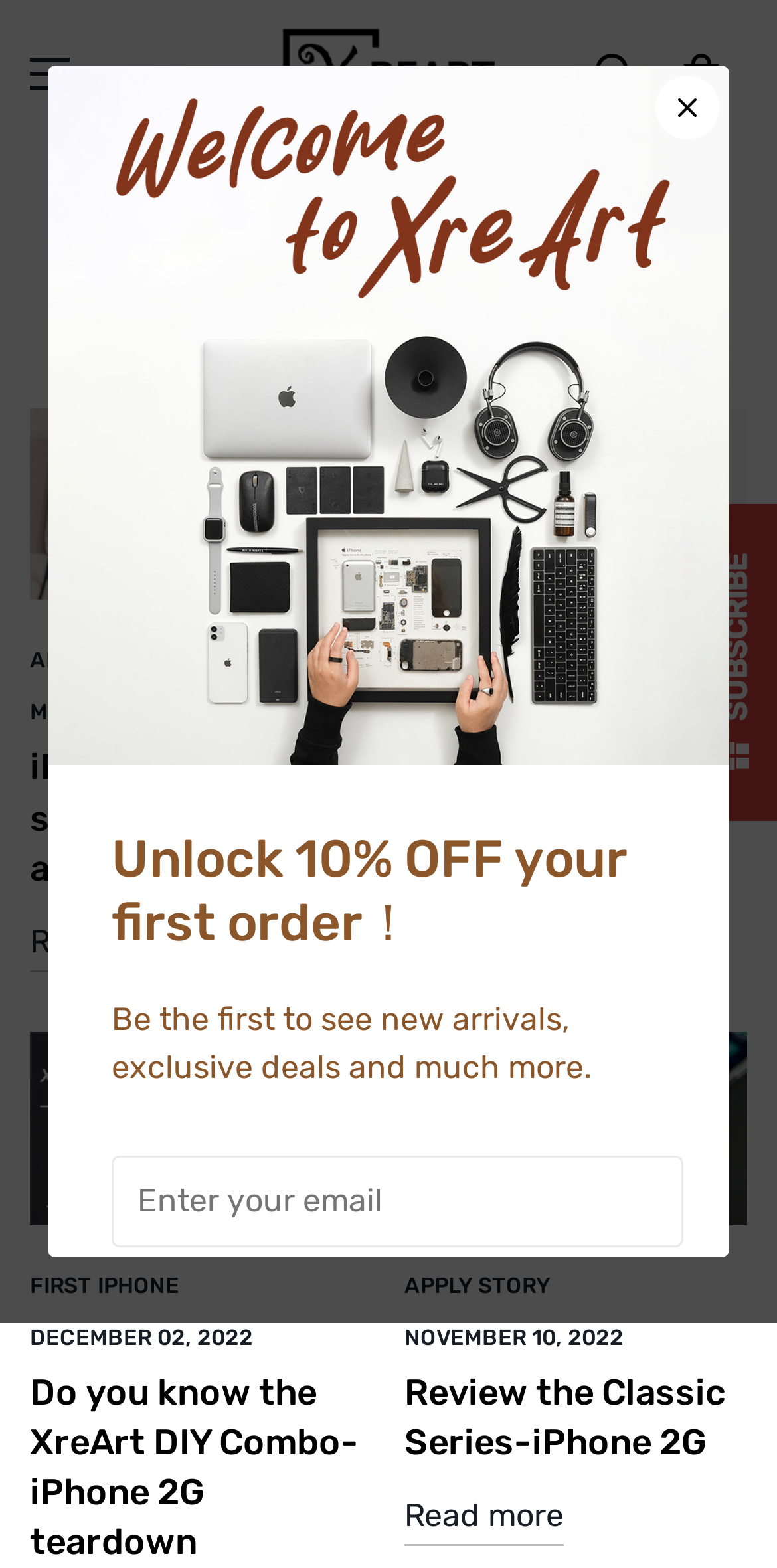Determine the bounding box coordinates for the region that must be clicked to execute the following instruction: "Go to Dept of Rehabilitation".

None